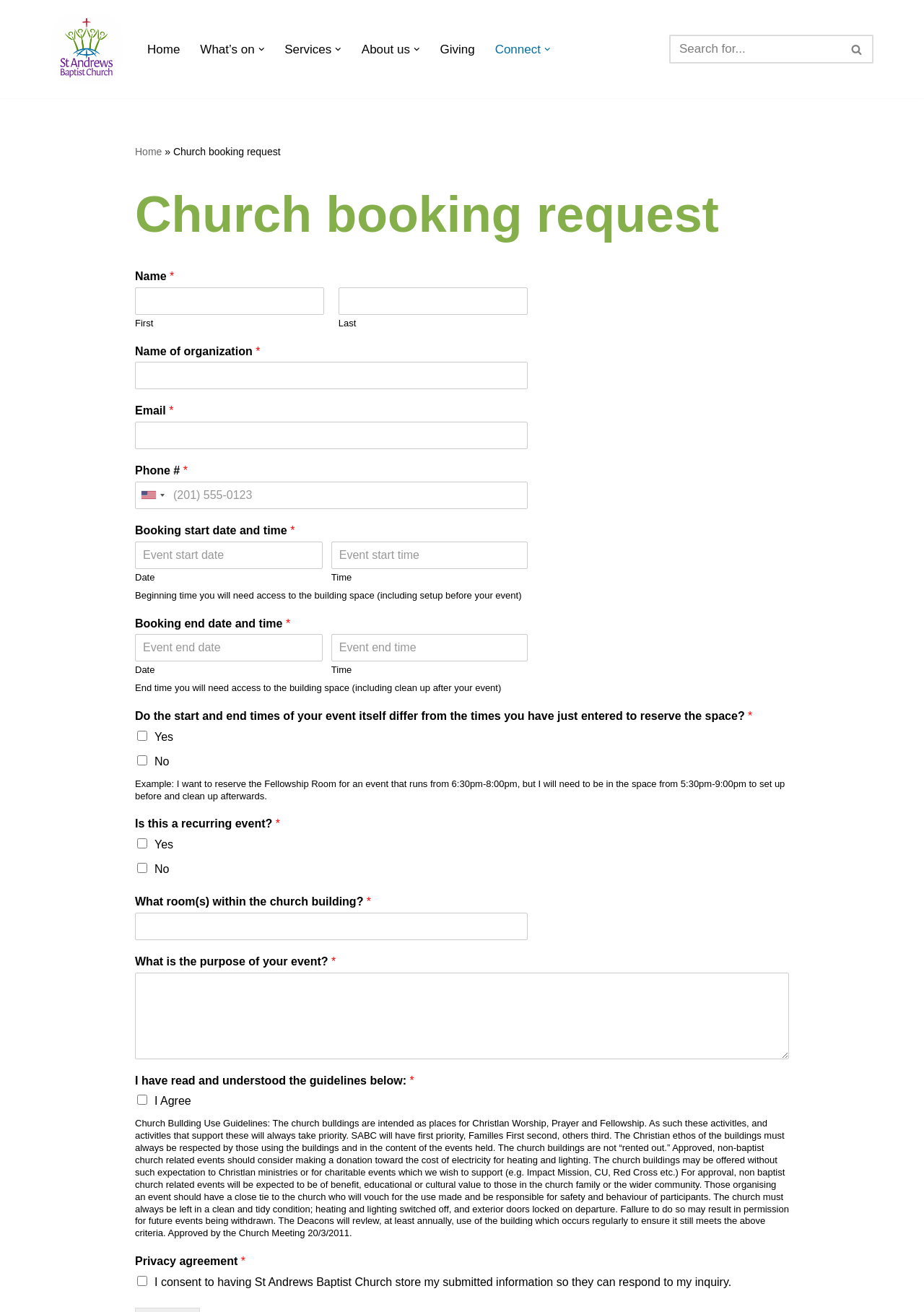Pinpoint the bounding box coordinates of the element you need to click to execute the following instruction: "Search for something". The bounding box should be represented by four float numbers between 0 and 1, in the format [left, top, right, bottom].

[0.724, 0.026, 0.91, 0.048]